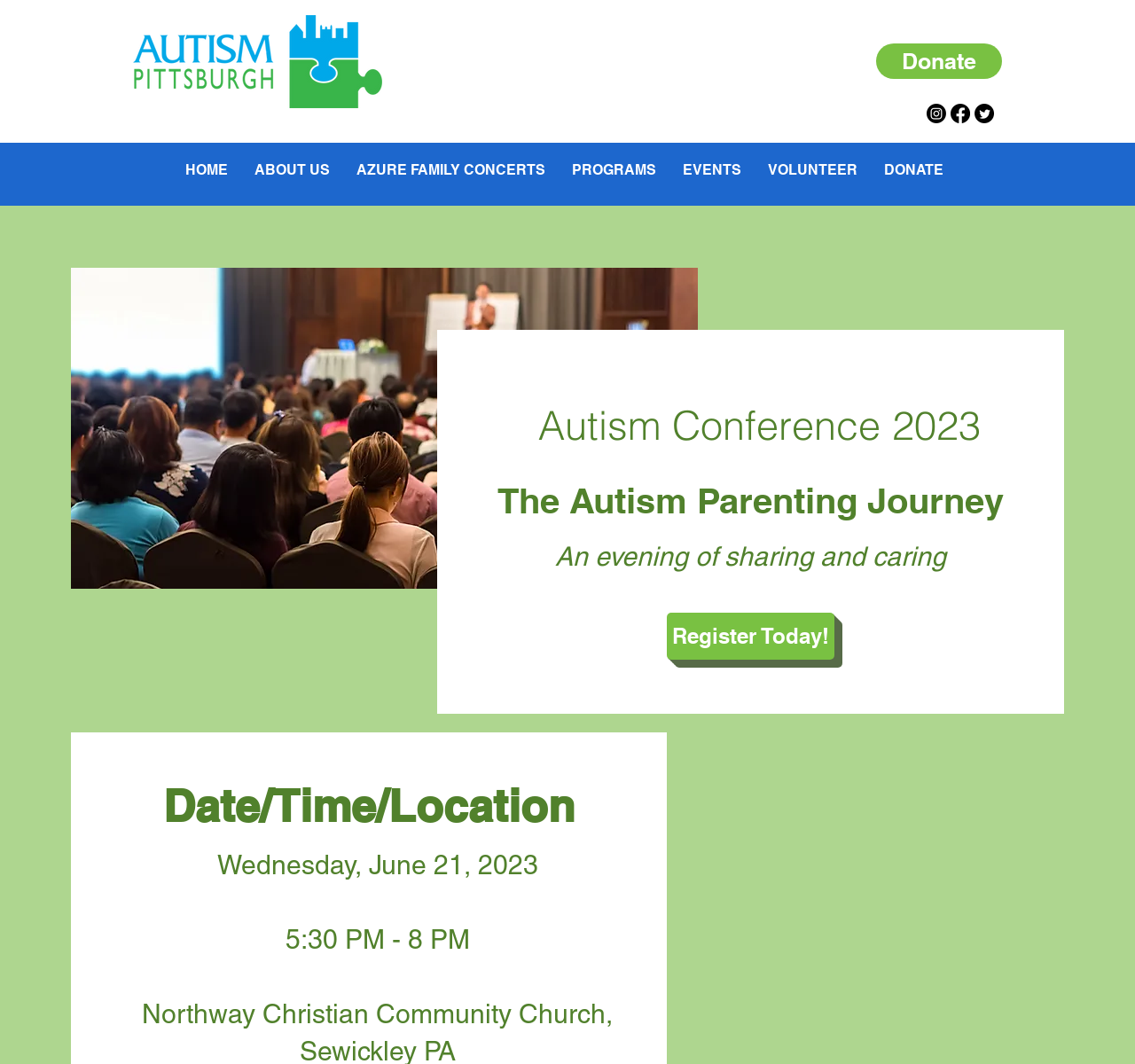Identify the primary heading of the webpage and provide its text.

Autism Conference 2023